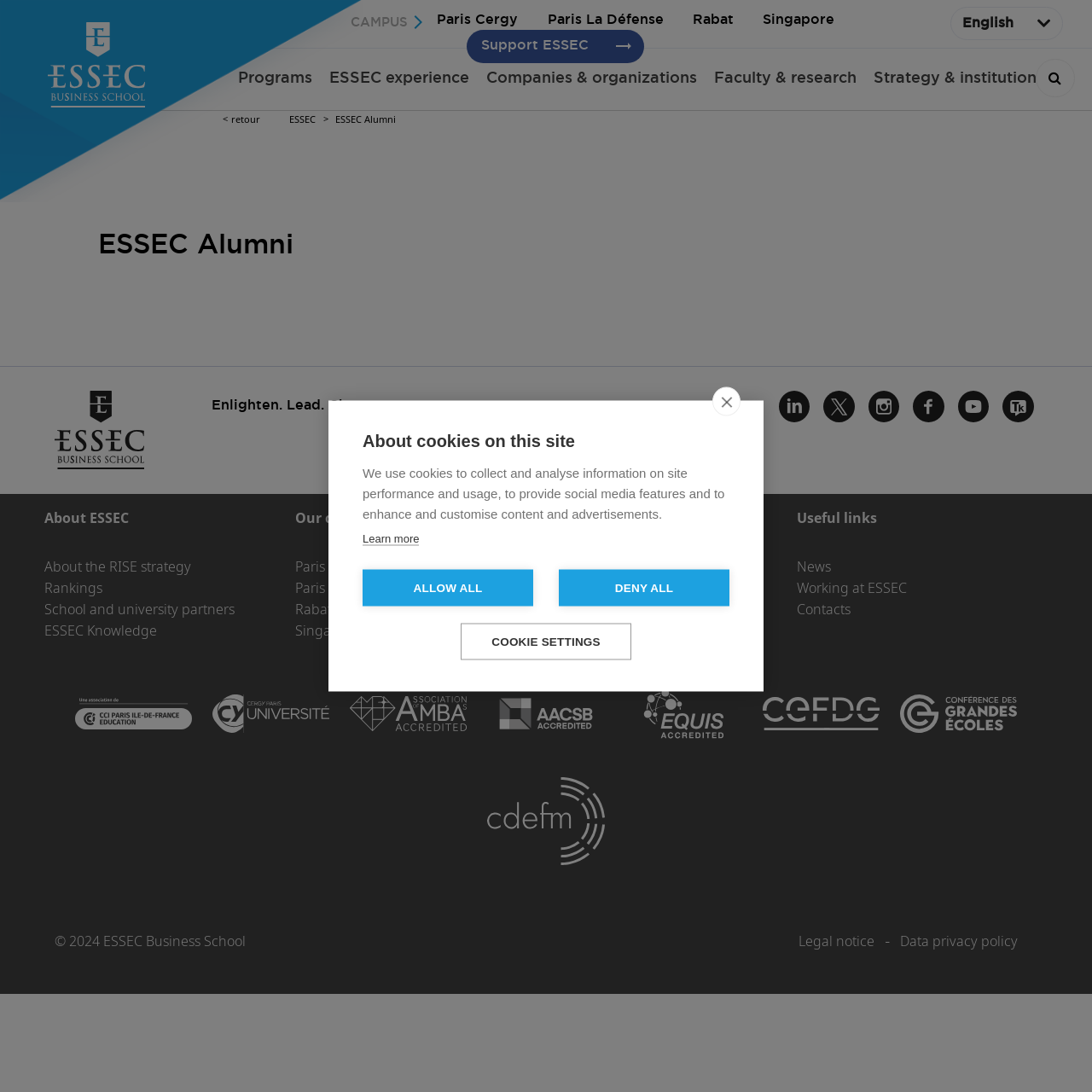Determine the bounding box coordinates of the region to click in order to accomplish the following instruction: "Visit the 'ESSEC Alumni' page". Provide the coordinates as four float numbers between 0 and 1, specifically [left, top, right, bottom].

[0.5, 0.532, 0.58, 0.547]